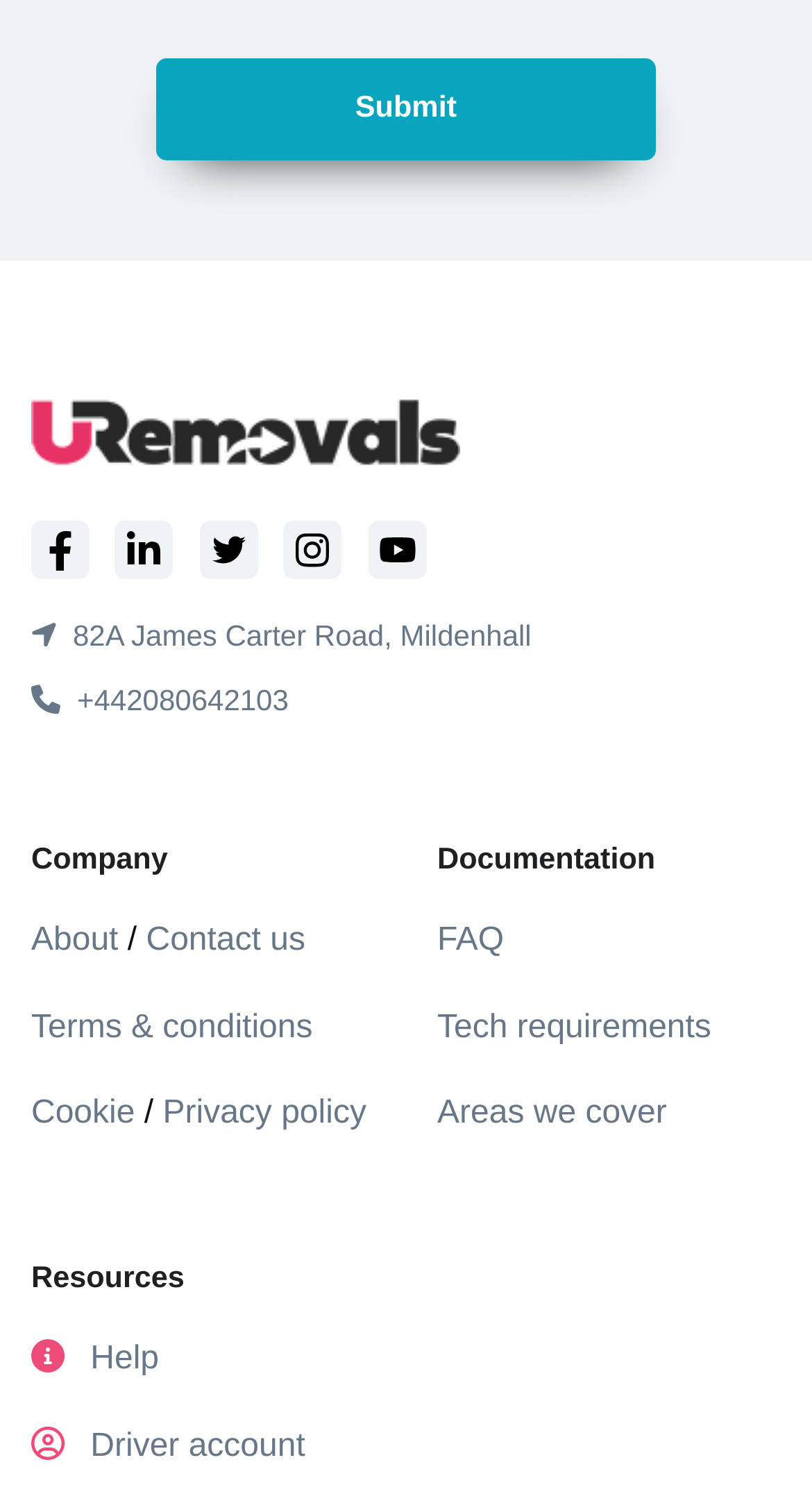Please identify the bounding box coordinates of the element's region that I should click in order to complete the following instruction: "Get help". The bounding box coordinates consist of four float numbers between 0 and 1, i.e., [left, top, right, bottom].

[0.038, 0.881, 0.462, 0.939]